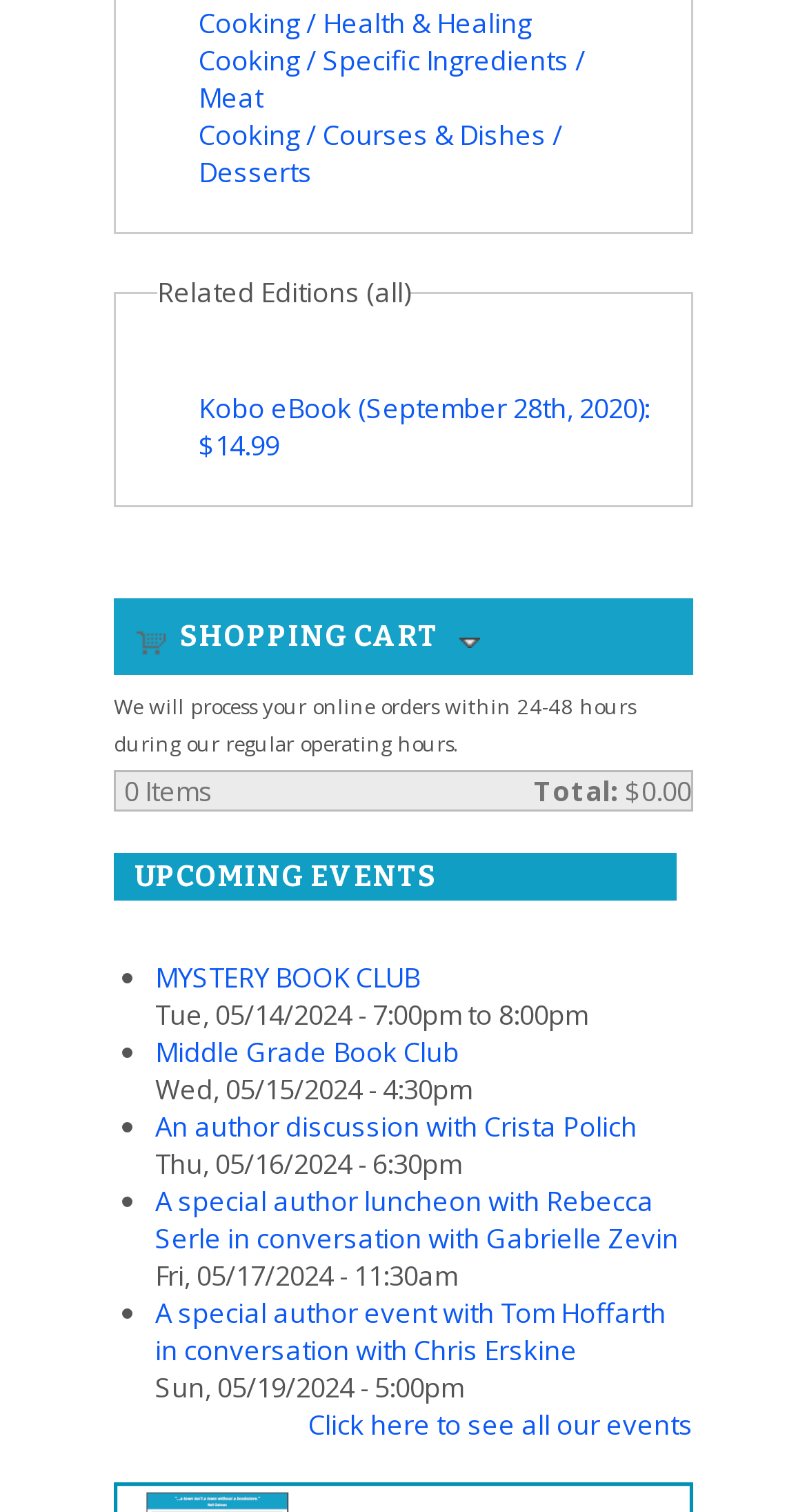Please locate the clickable area by providing the bounding box coordinates to follow this instruction: "Show related editions".

[0.246, 0.258, 0.805, 0.307]